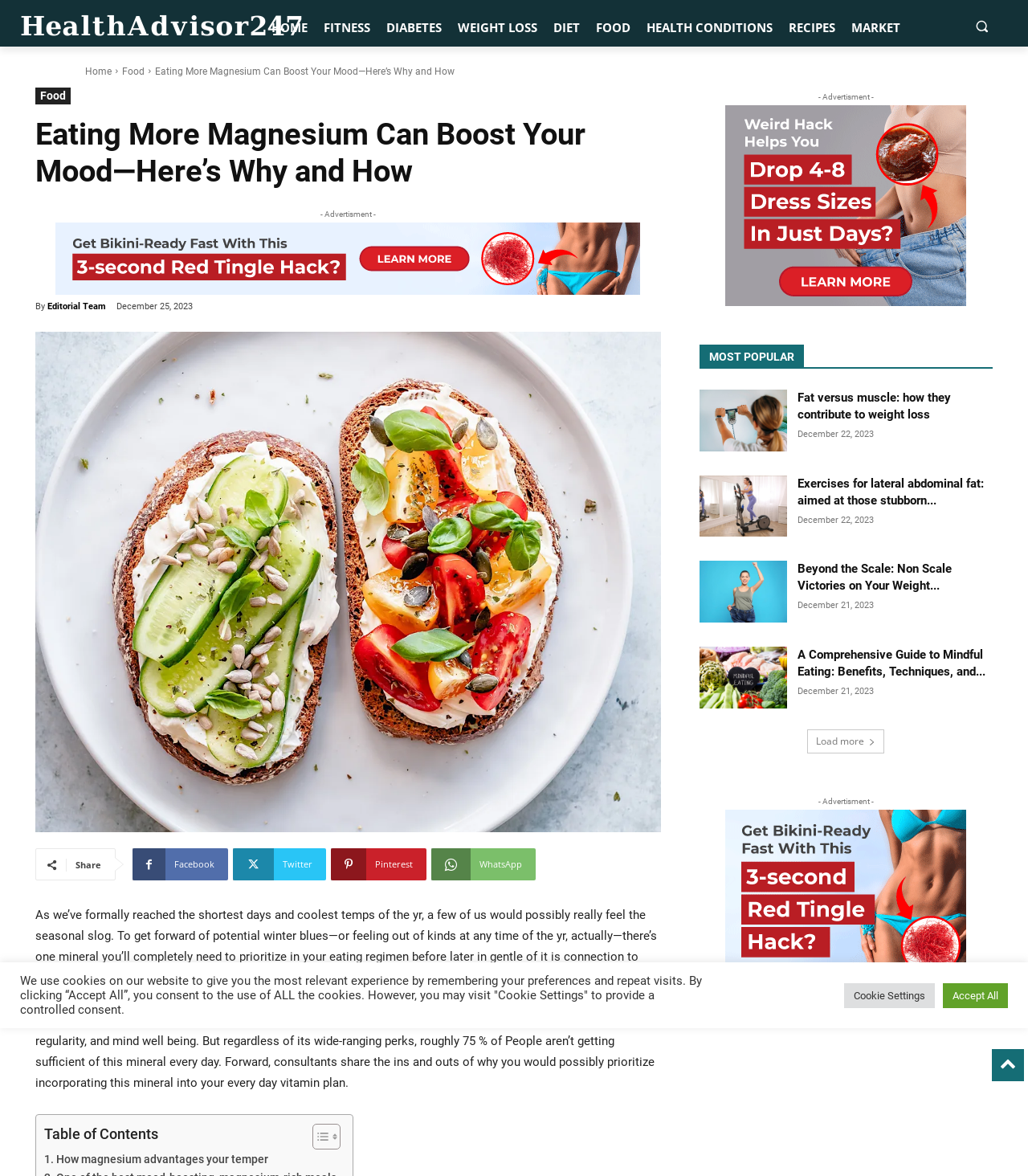Please find and generate the text of the main header of the webpage.

Eating More Magnesium Can Boost Your Mood—Here’s Why and How